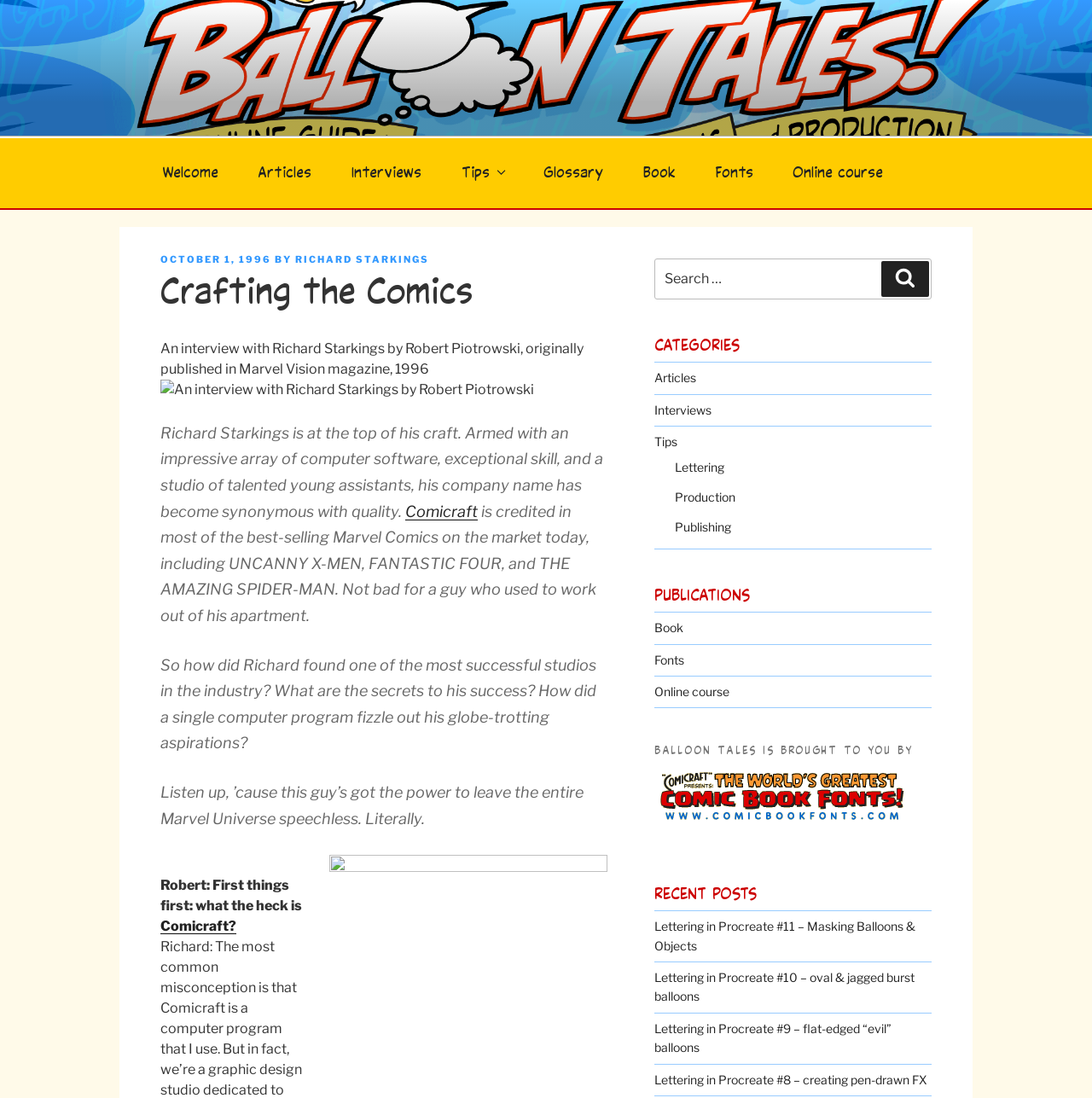Examine the screenshot and answer the question in as much detail as possible: What is the category of the post 'Lettering in Procreate #11 – Masking Balloons & Objects'?

I found the answer by looking at the categories section which lists 'Articles' as one of the categories, and the post 'Lettering in Procreate #11 – Masking Balloons & Objects' is listed under the 'RECENT POSTS' section, which suggests it belongs to the 'Articles' category.